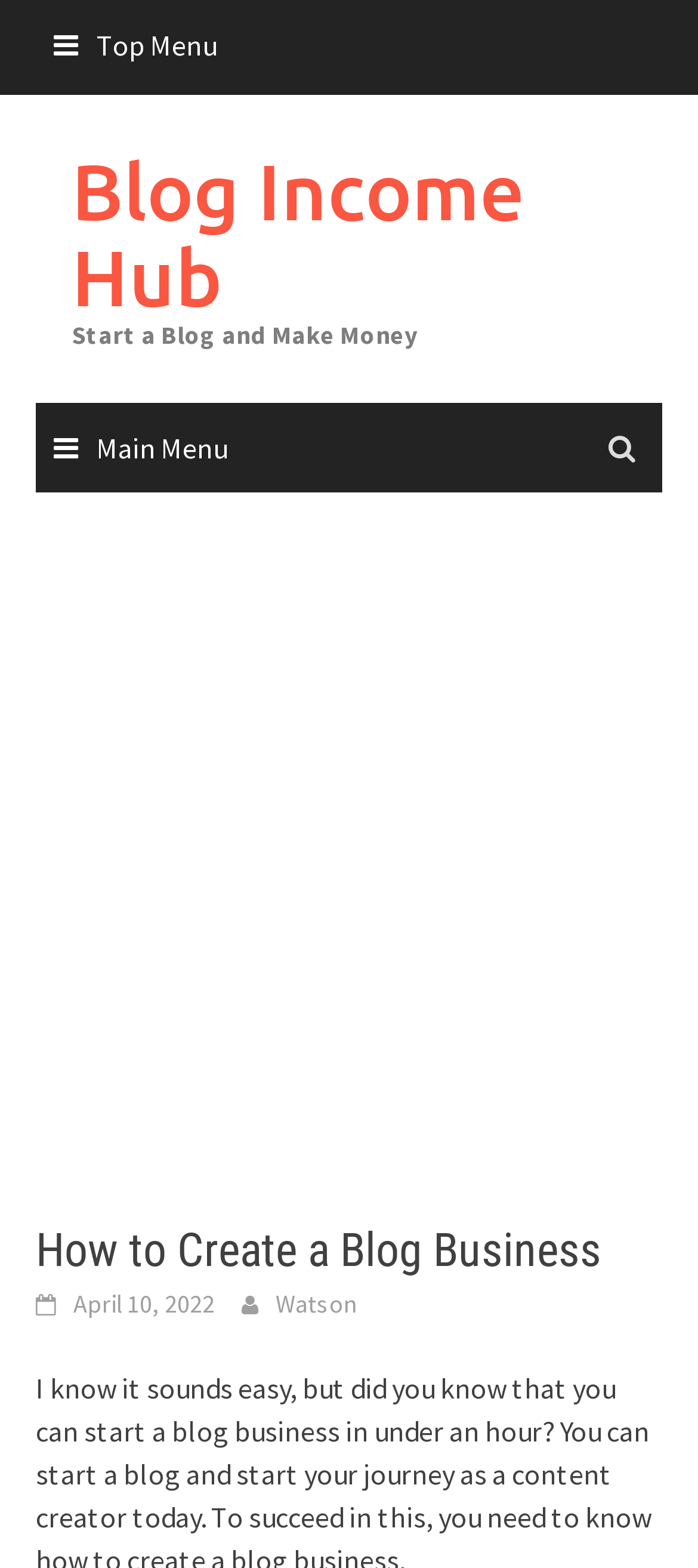Identify and extract the main heading of the webpage.

Blog Income Hub